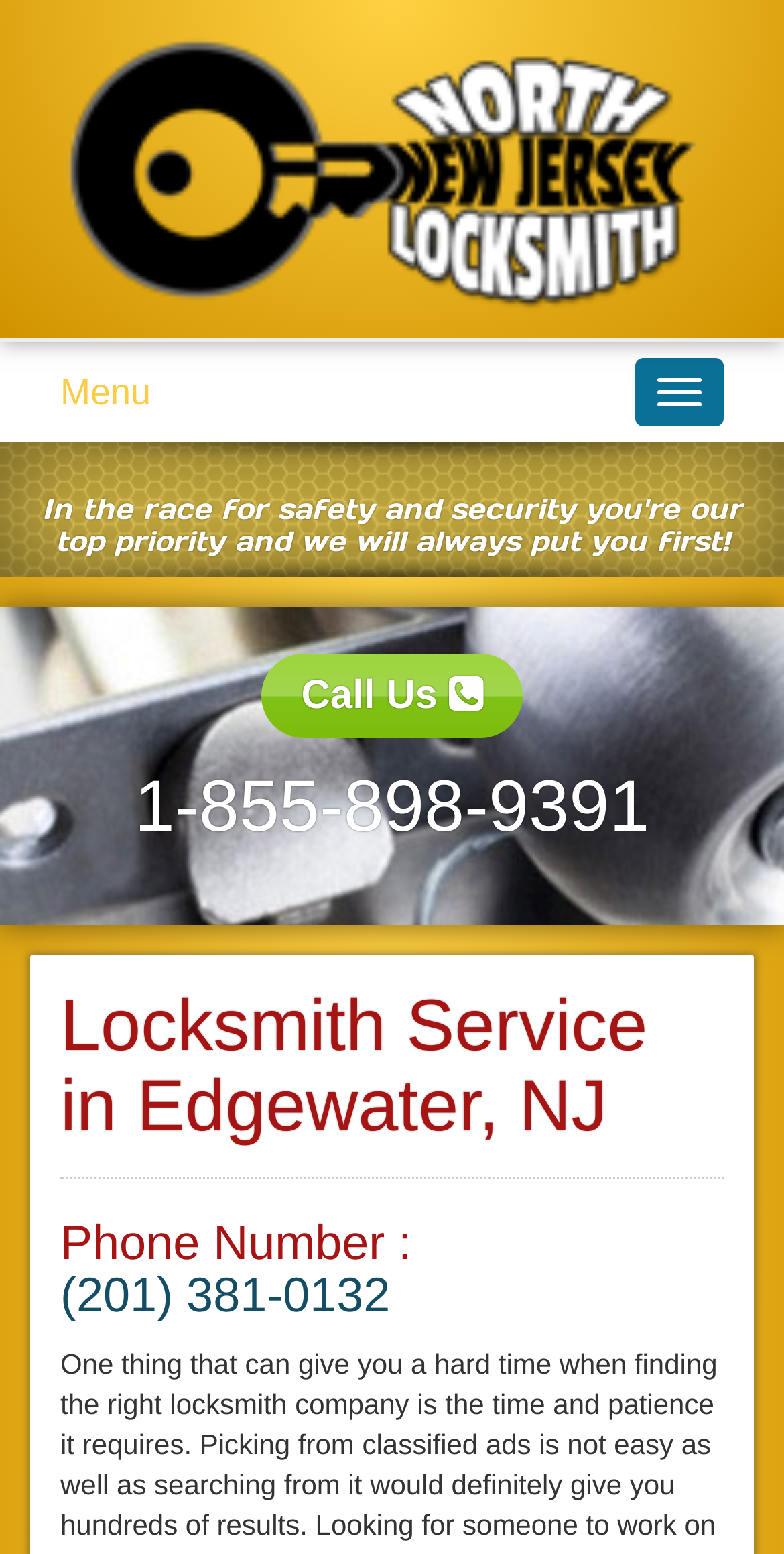Please predict the bounding box coordinates (top-left x, top-left y, bottom-right x, bottom-right y) for the UI element in the screenshot that fits the description: 1-855-898-9391

[0.172, 0.492, 0.828, 0.545]